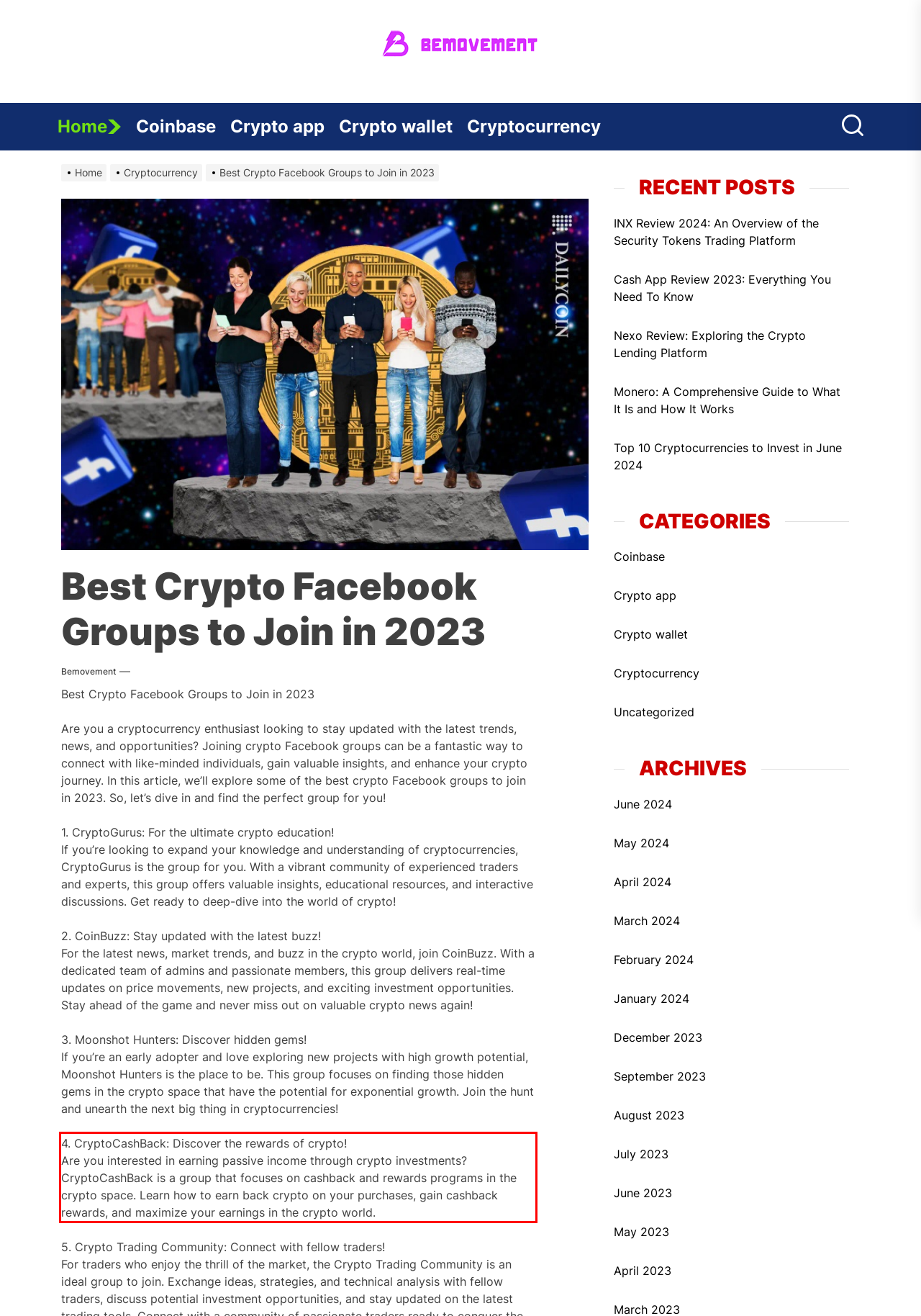Examine the screenshot of the webpage, locate the red bounding box, and generate the text contained within it.

4. CryptoCashBack: Discover the rewards of crypto! Are you interested in earning passive income through crypto investments? CryptoCashBack is a group that focuses on cashback and rewards programs in the crypto space. Learn how to earn back crypto on your purchases, gain cashback rewards, and maximize your earnings in the crypto world.